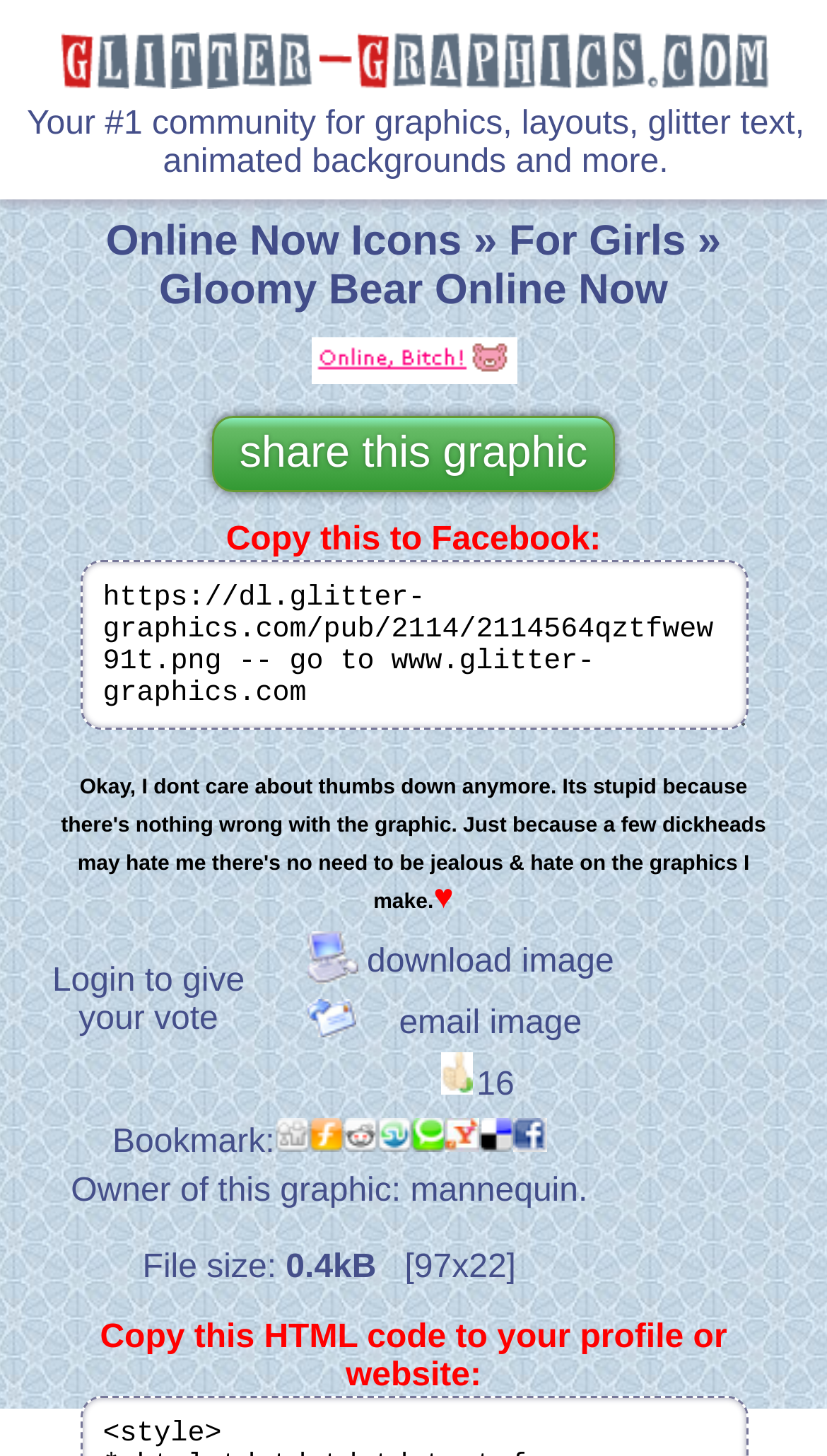Who is the owner of the graphic?
Please give a detailed and elaborate explanation in response to the question.

The owner of the graphic is mentioned at the bottom of the webpage, where it says 'Owner of this graphic: mannequin. File size: 0.4kB [97x22]'.